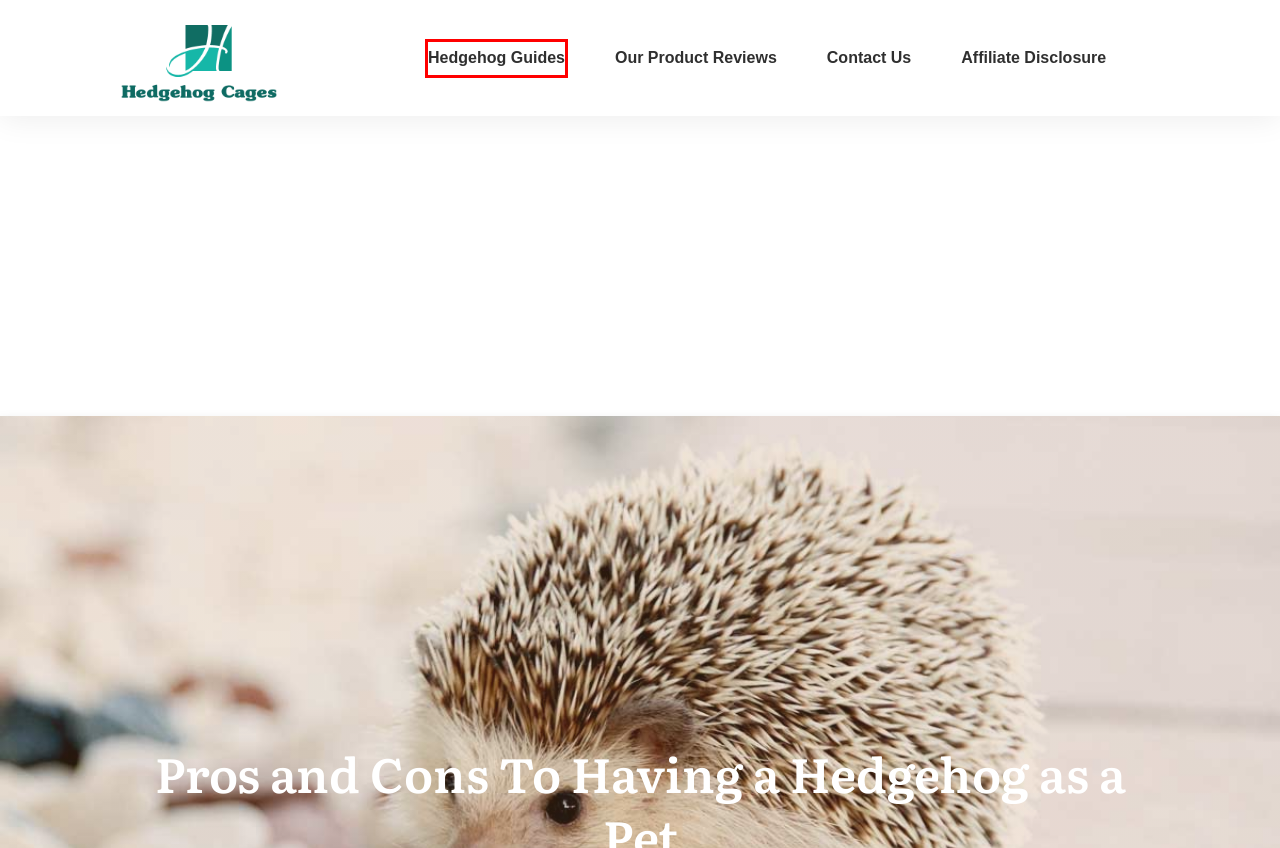A screenshot of a webpage is given, featuring a red bounding box around a UI element. Please choose the webpage description that best aligns with the new webpage after clicking the element in the bounding box. These are the descriptions:
A. Privacy Policy
B. reviews Archives - hedgehogcage.net
C. Affiliate Disclosure
D. Contact Us
E. Hedgehog Cage Liners and Buyers Guide
F. What’s the Best Hedgehog Cage? Reviews, Ratings & Buying Guide
G. guides Archives - hedgehogcage.net
H. About Us

G